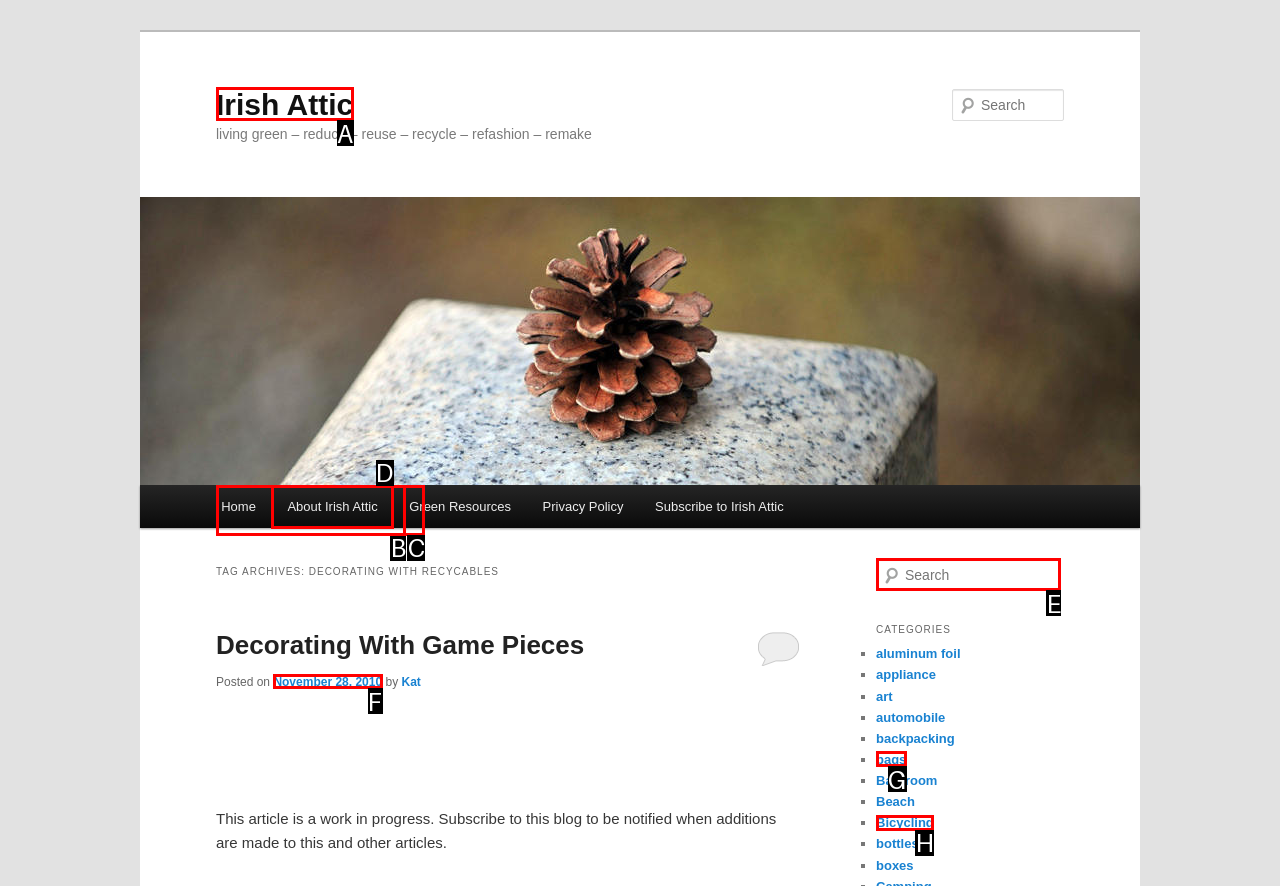Point out the option that aligns with the description: November 28, 2010
Provide the letter of the corresponding choice directly.

F